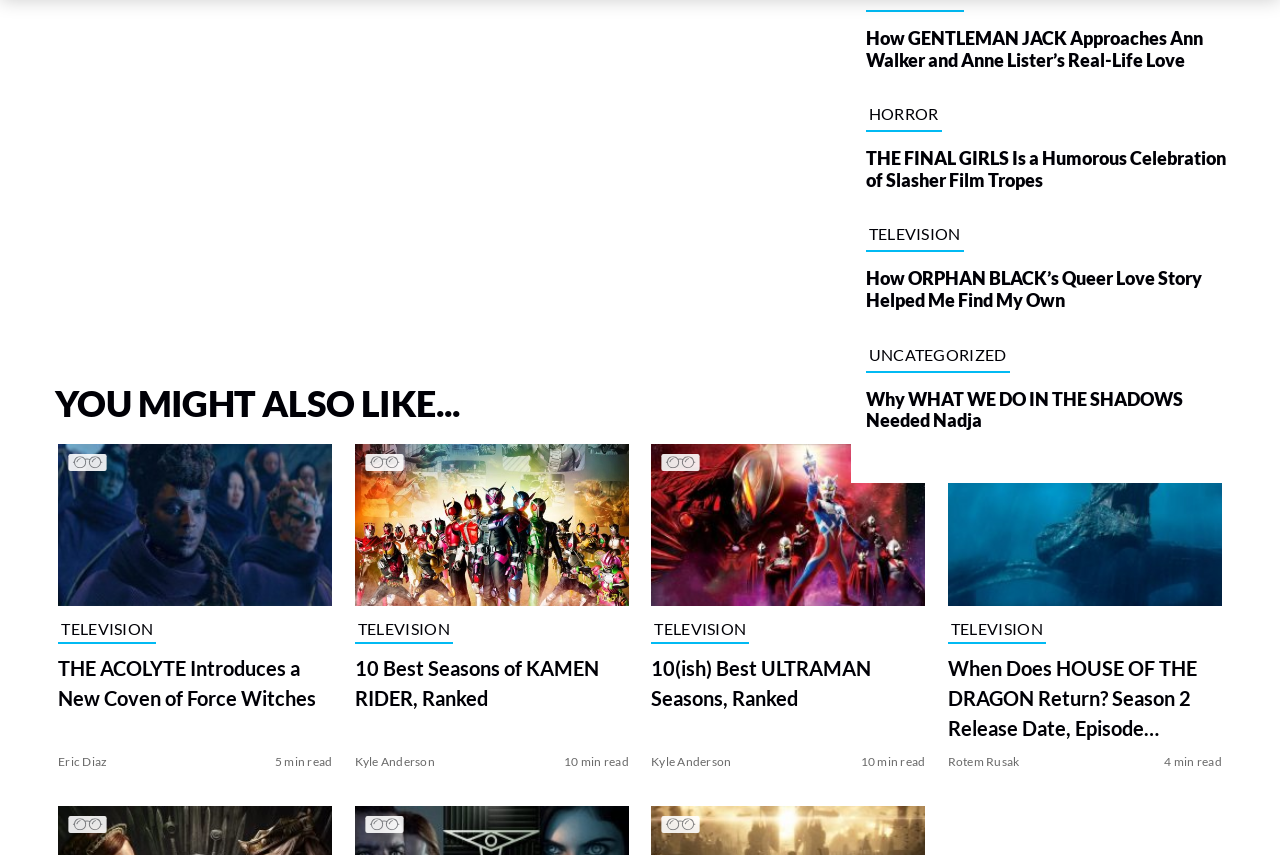Please identify the coordinates of the bounding box that should be clicked to fulfill this instruction: "View posts by 'Andrea'".

None